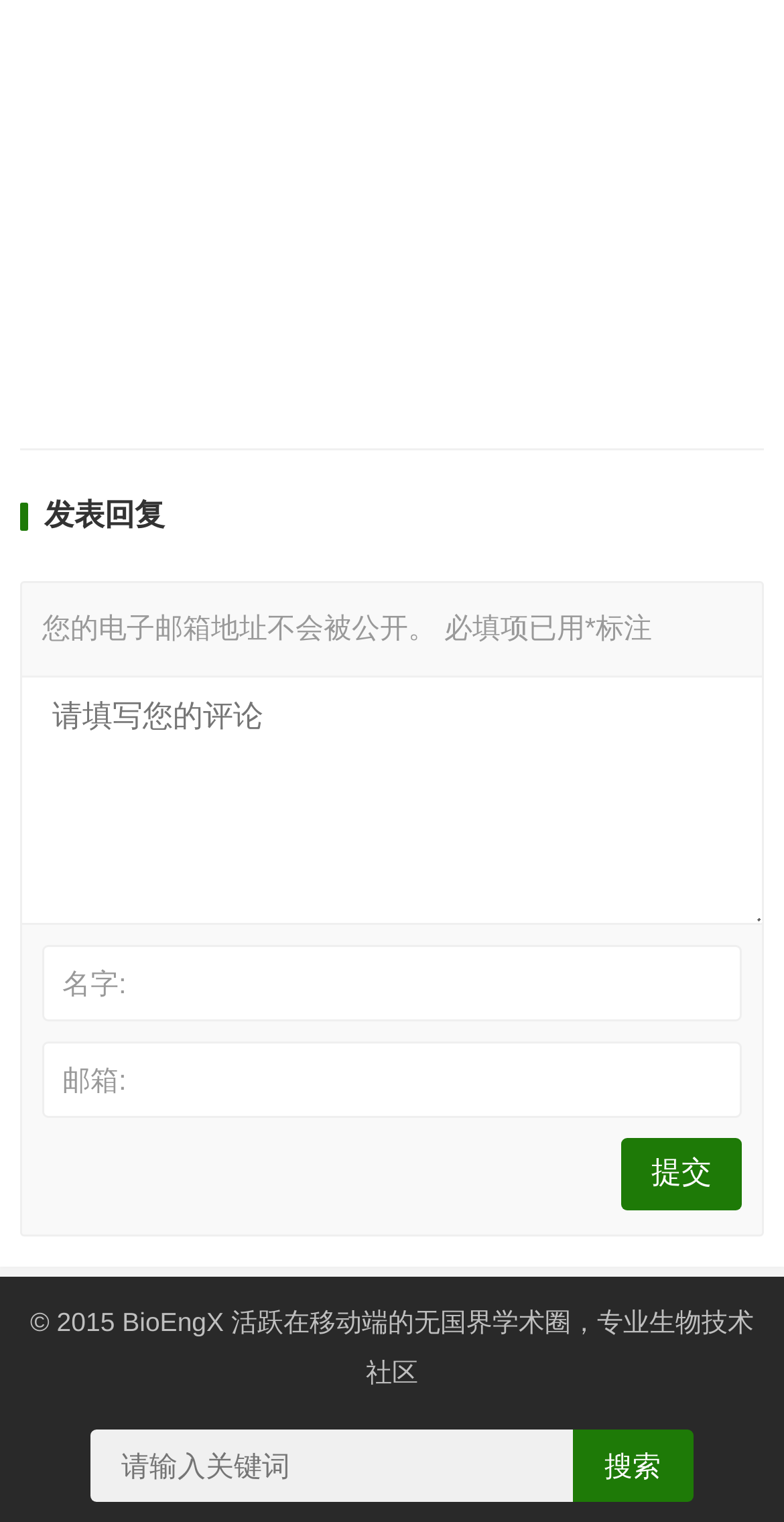Identify and provide the bounding box coordinates of the UI element described: "name="submit" value="提交"". The coordinates should be formatted as [left, top, right, bottom], with each number being a float between 0 and 1.

[0.792, 0.747, 0.946, 0.795]